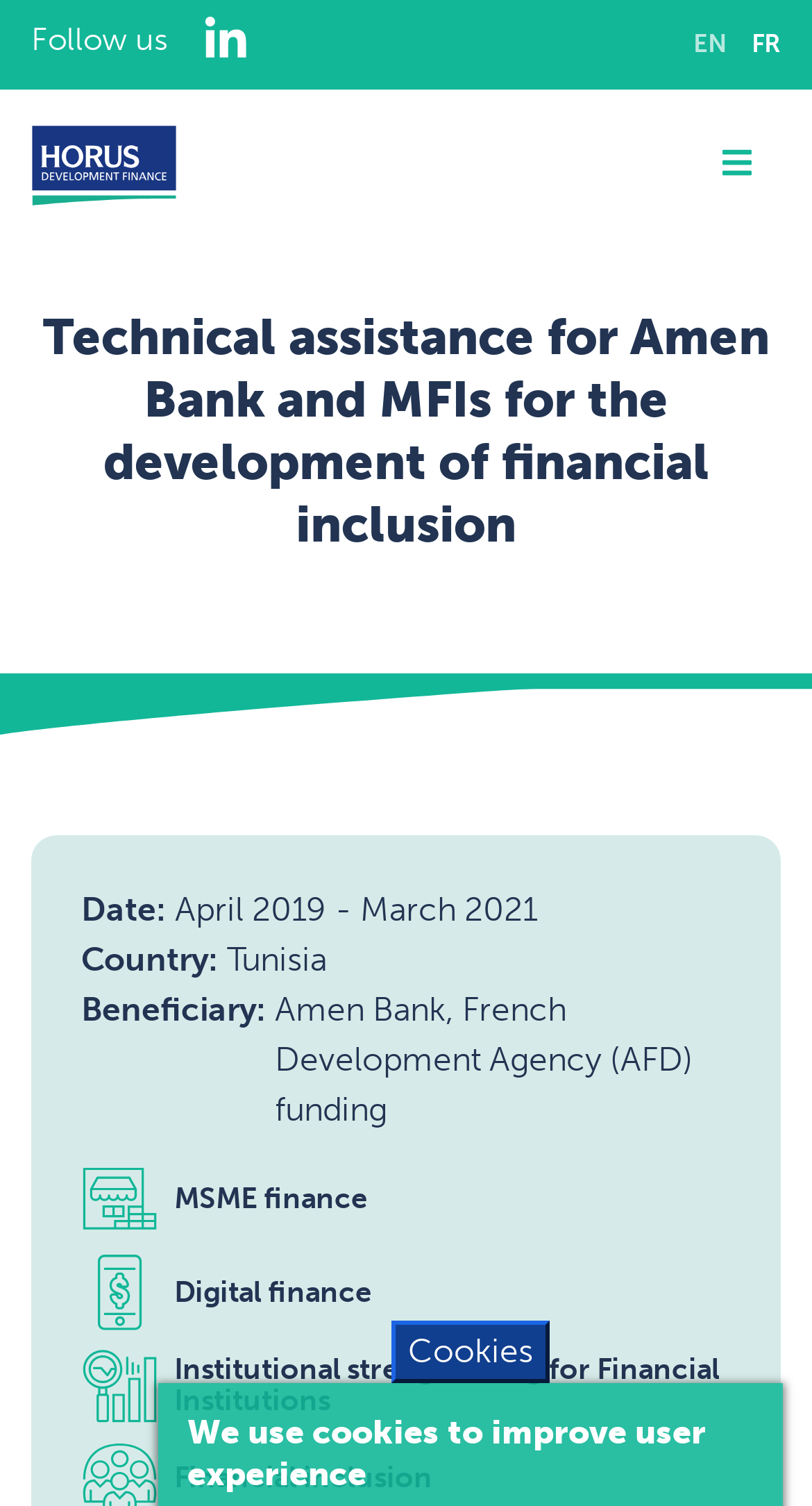Please identify the bounding box coordinates of the region to click in order to complete the task: "Follow us on LinkedIn". The coordinates must be four float numbers between 0 and 1, specified as [left, top, right, bottom].

[0.251, 0.019, 0.305, 0.045]